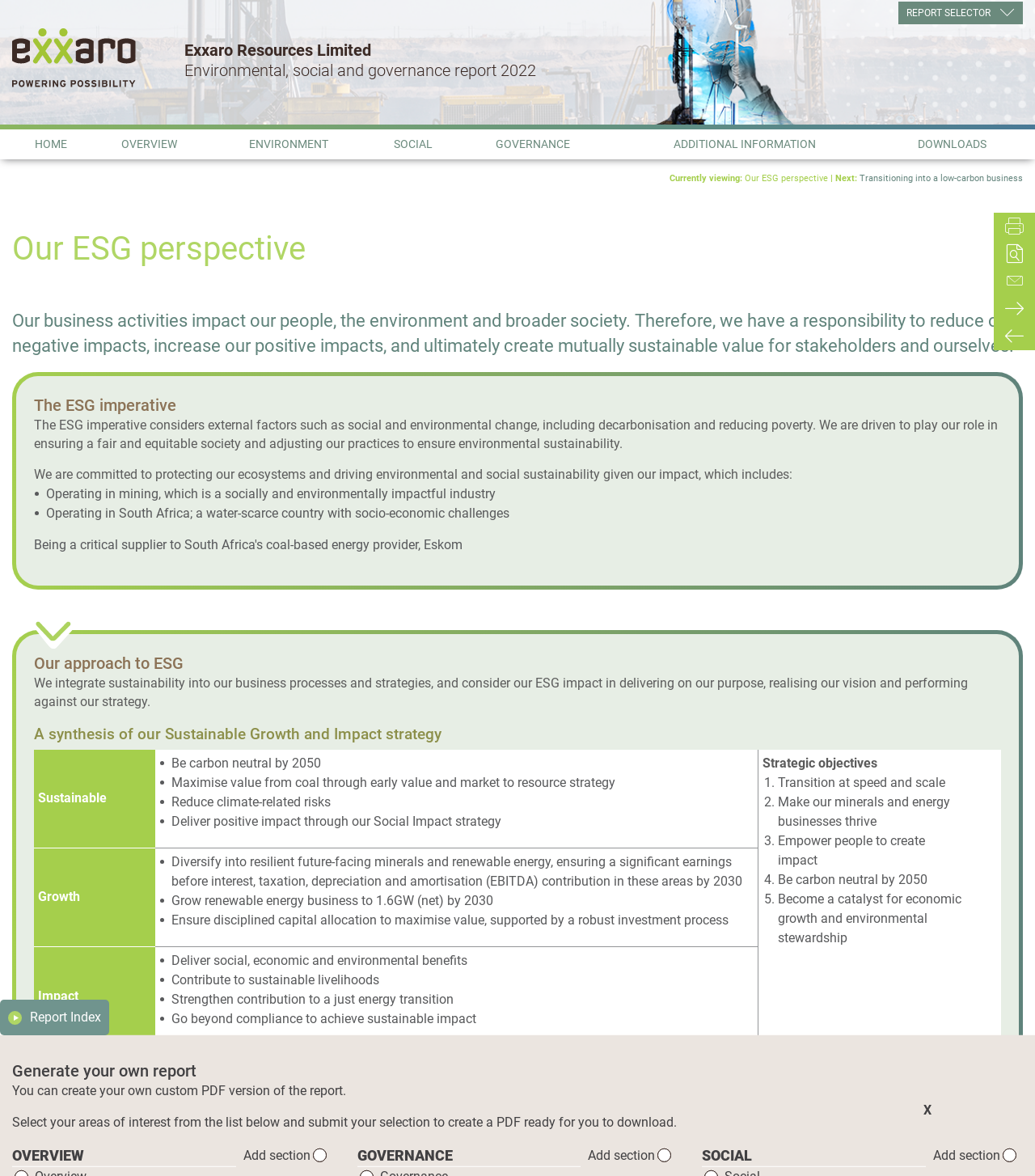How many main sections are there in the report?
Please answer using one word or phrase, based on the screenshot.

5